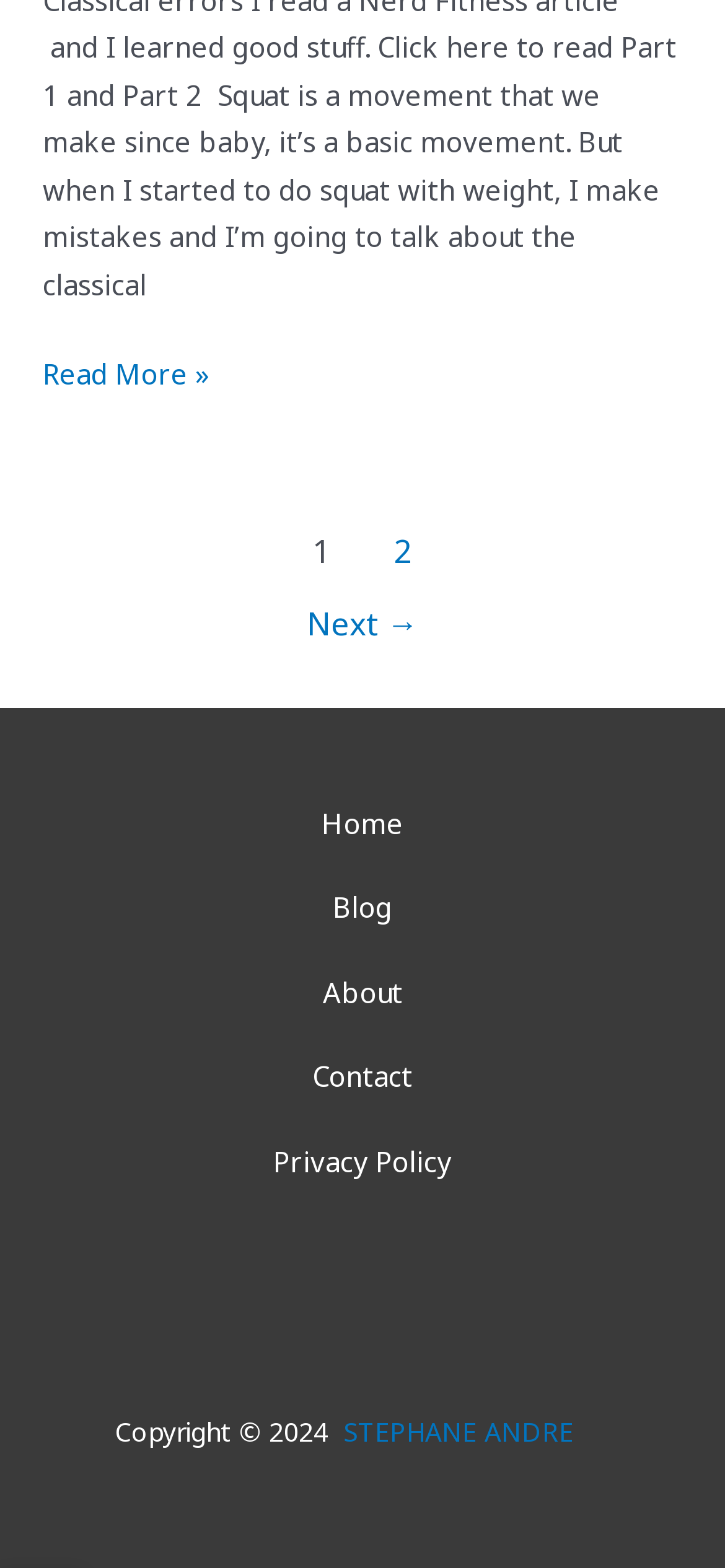Can you pinpoint the bounding box coordinates for the clickable element required for this instruction: "go to next page"? The coordinates should be four float numbers between 0 and 1, i.e., [left, top, right, bottom].

[0.021, 0.377, 0.979, 0.424]